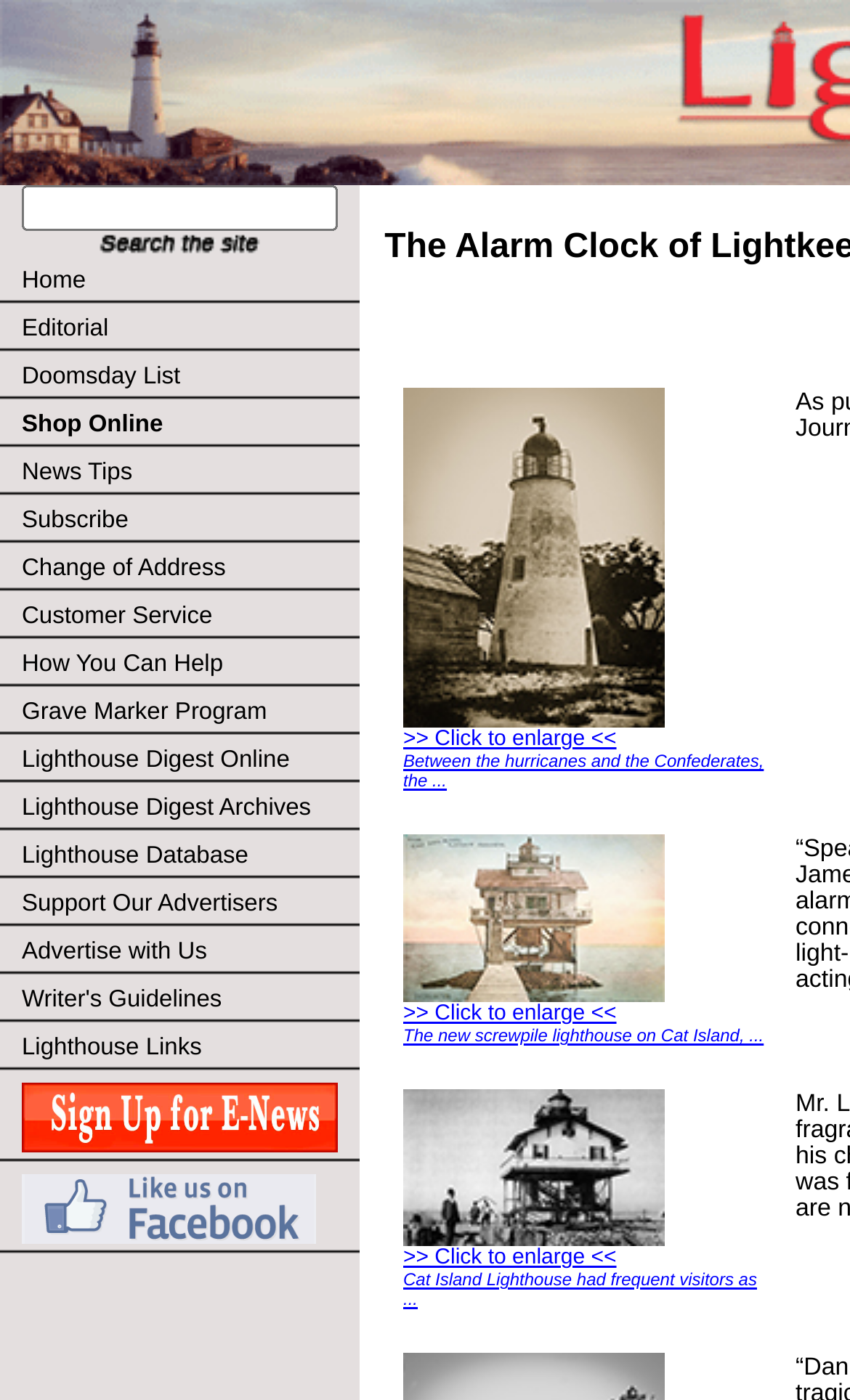Predict the bounding box coordinates for the UI element described as: "Grave Marker Program". The coordinates should be four float numbers between 0 and 1, presented as [left, top, right, bottom].

[0.0, 0.492, 0.423, 0.526]